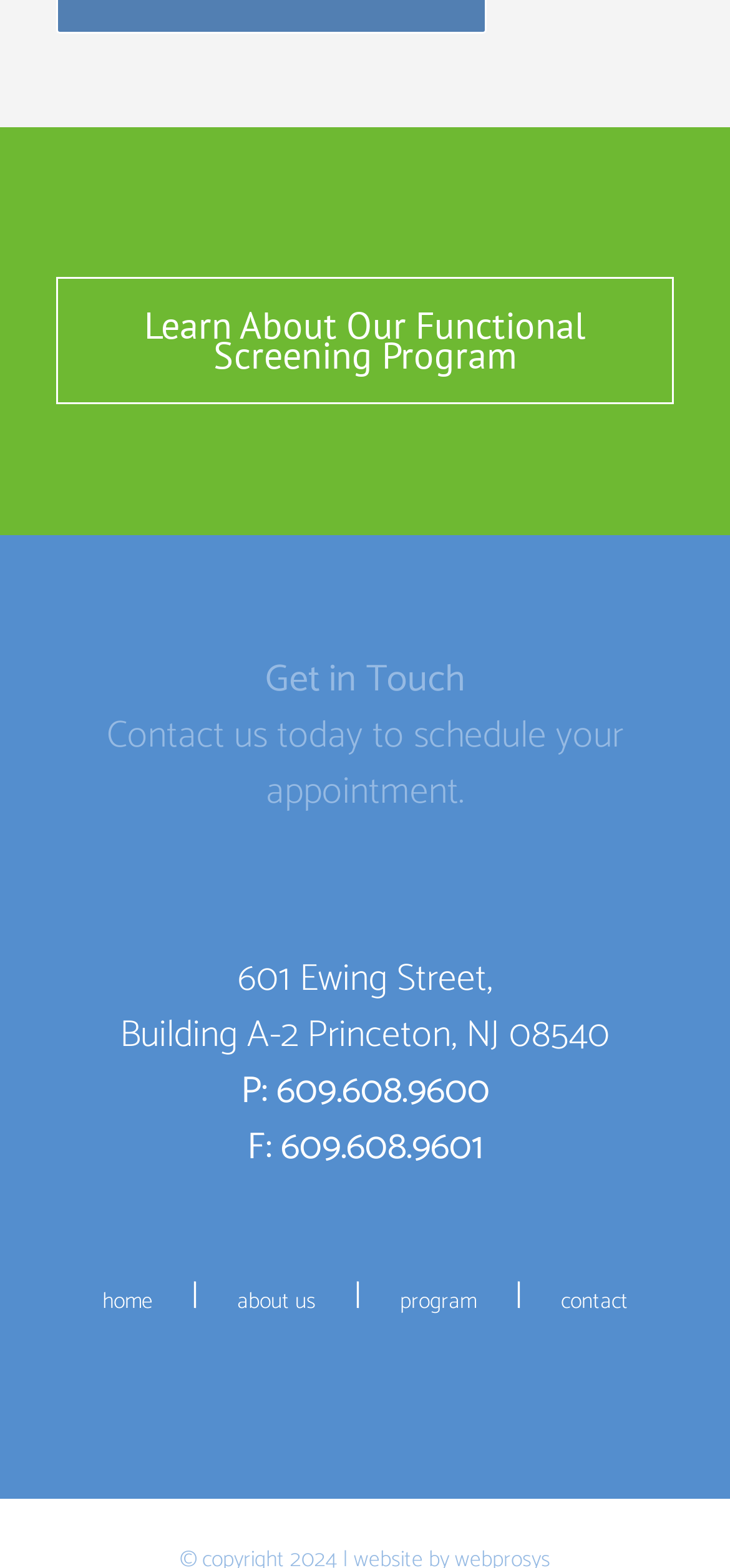Provide the bounding box for the UI element matching this description: "about us".

[0.286, 0.819, 0.471, 0.841]